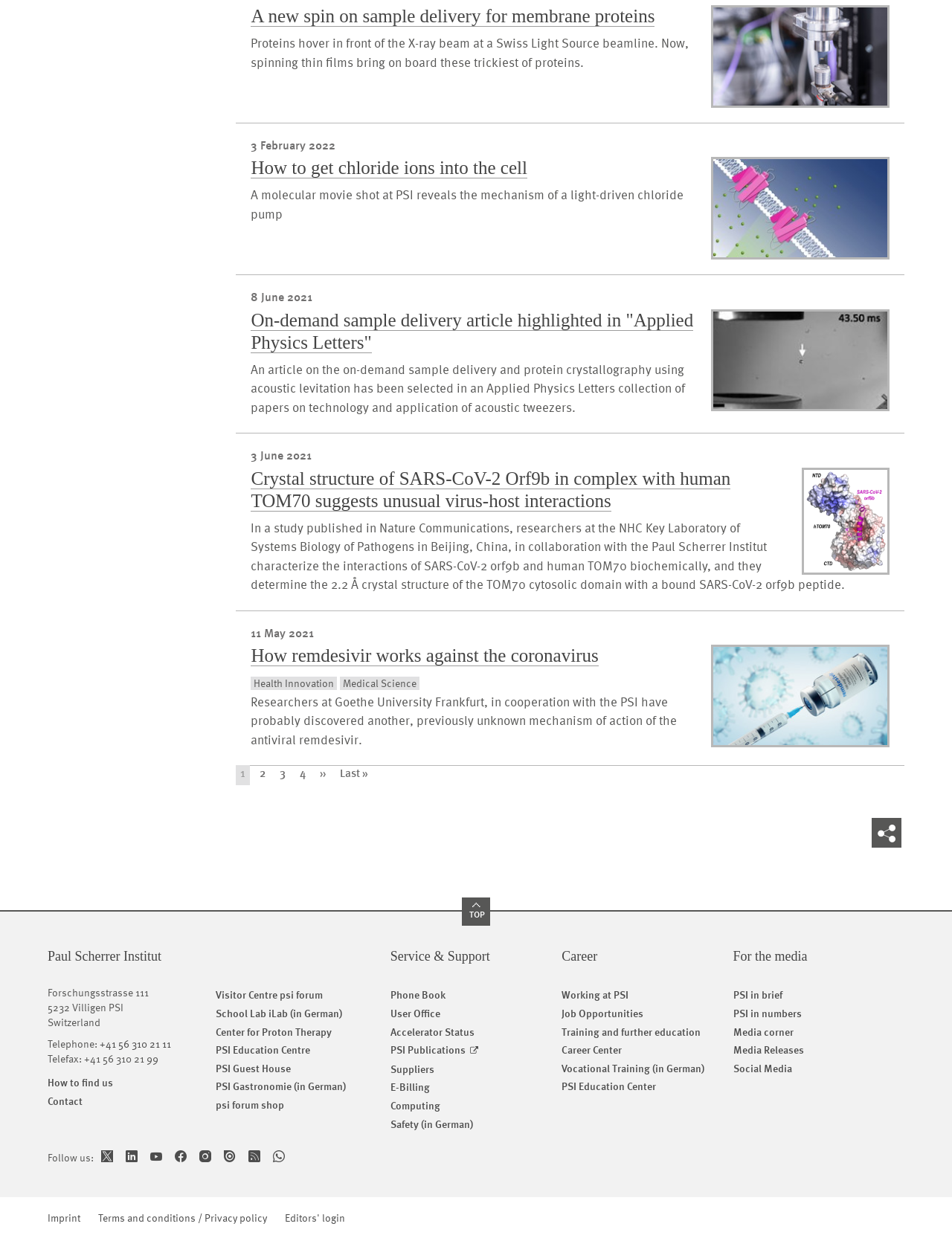Please provide a comprehensive response to the question below by analyzing the image: 
What is the purpose of the 'Open sharing options' button?

The 'Open sharing options' button is likely used to share the webpage's content on social media or other platforms, as indicated by its icon and position on the webpage.